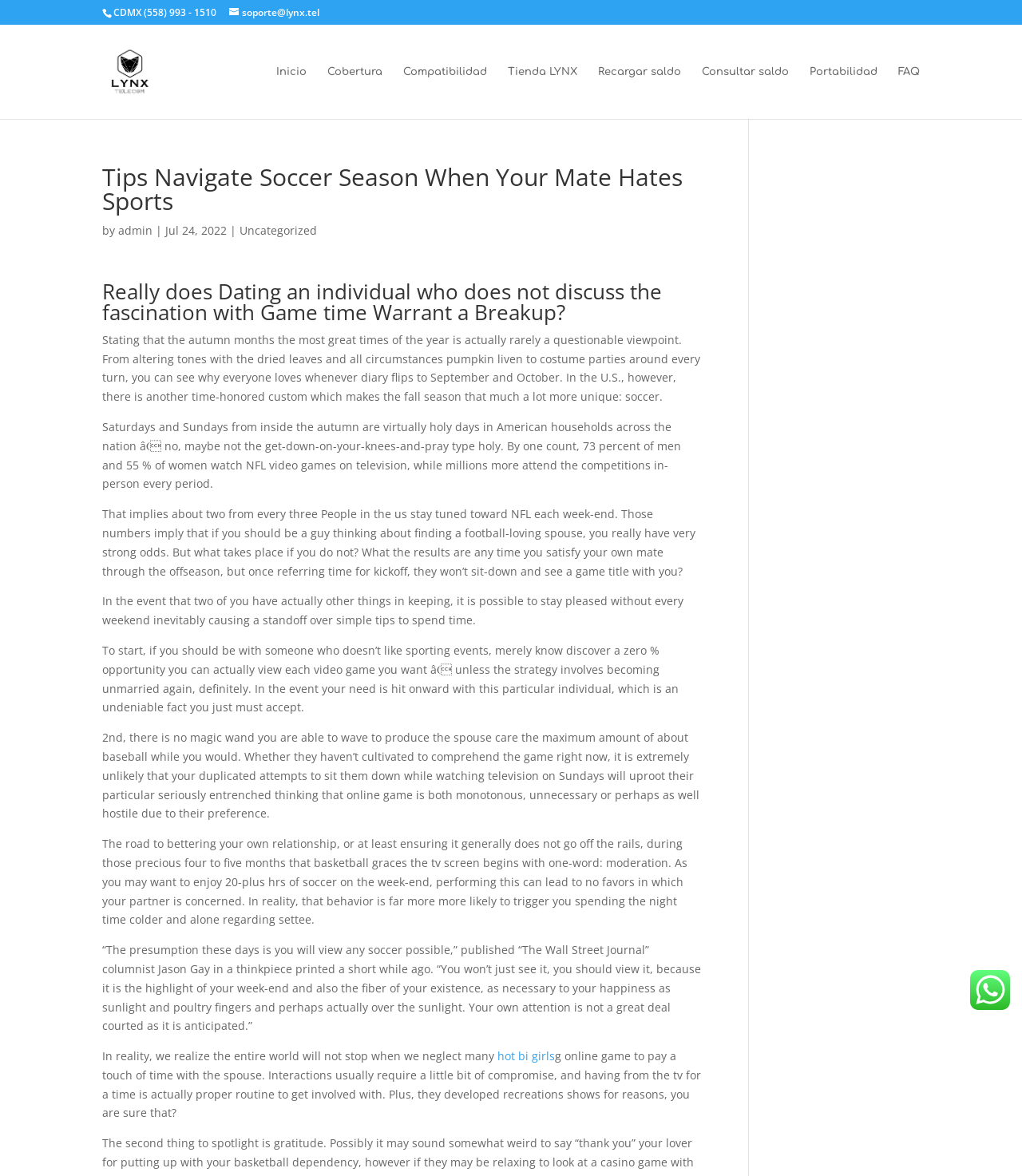Offer a detailed explanation of the webpage layout and contents.

This webpage is about navigating a relationship when one partner hates sports, specifically soccer. At the top, there is a phone number and an email address, followed by a logo of LYNX and several navigation links, including "Inicio", "Cobertura", "Compatibilidad", and more. 

Below the navigation links, there is a heading that reads "Tips Navigate Soccer Season When Your Mate Hates Sports". The article is written by "admin" and was published on July 24, 2022. The content is divided into several paragraphs, discussing the importance of soccer in American culture, the potential conflicts that may arise when one partner is not interested in the sport, and the need for moderation and compromise in relationships.

The article is quite lengthy, with multiple paragraphs of text. The tone is informative and conversational, with the author providing advice and anecdotes to support their points. There are no images within the article, but there is a small image at the bottom of the page.